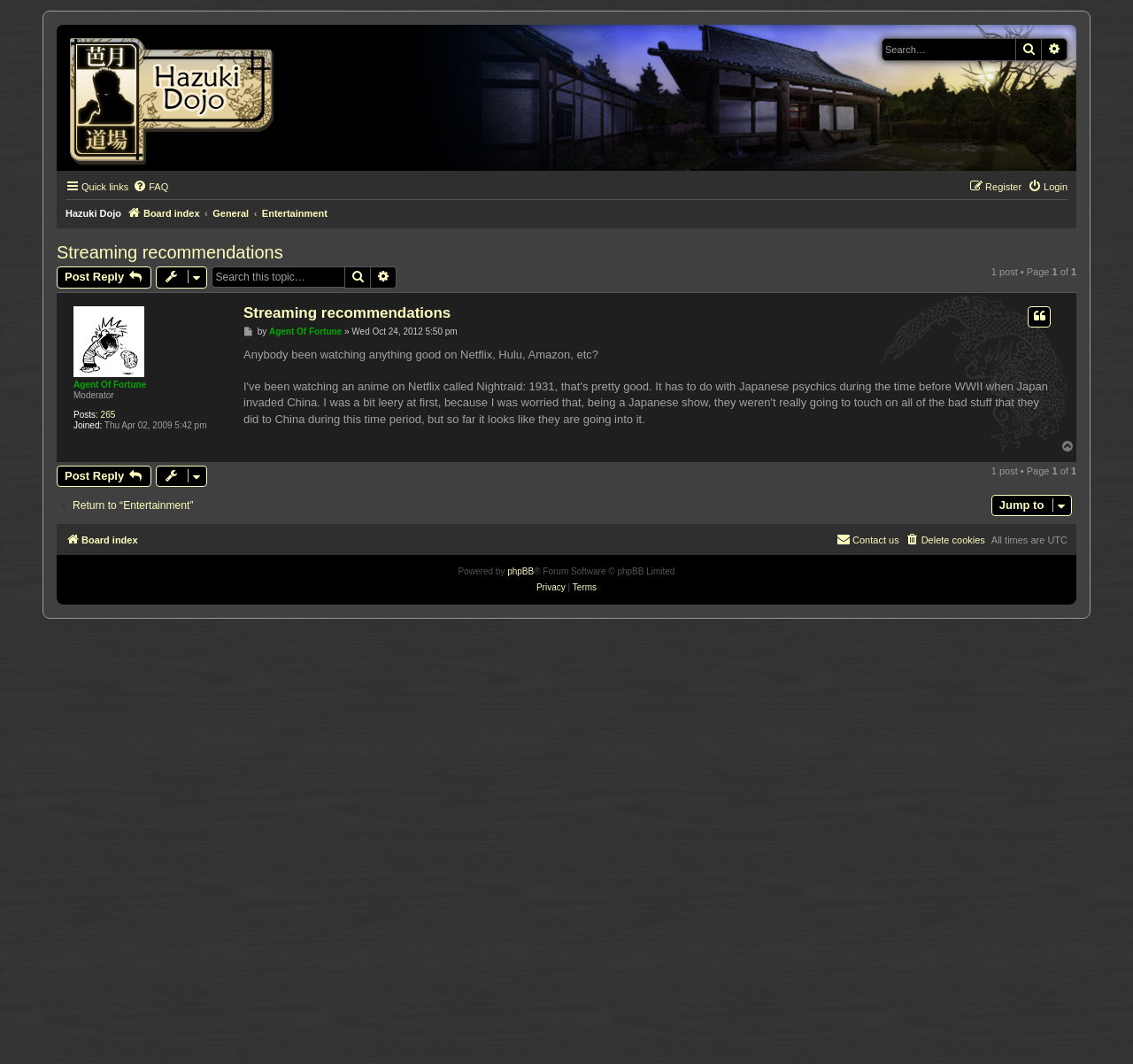Give the bounding box coordinates for this UI element: "Return to “Entertainment”". The coordinates should be four float numbers between 0 and 1, arranged as [left, top, right, bottom].

[0.05, 0.469, 0.171, 0.482]